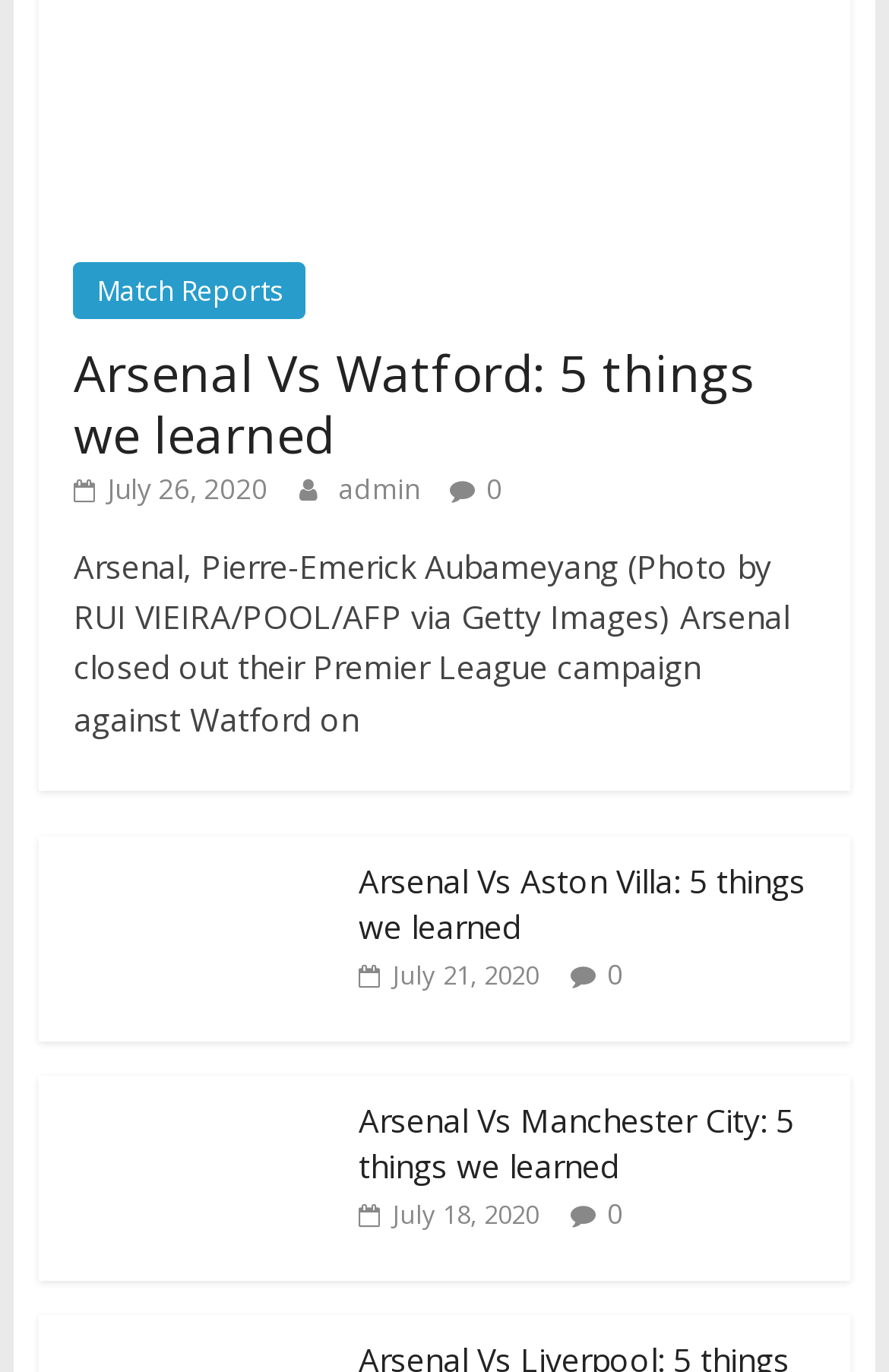Pinpoint the bounding box coordinates of the clickable element needed to complete the instruction: "View match report". The coordinates should be provided as four float numbers between 0 and 1: [left, top, right, bottom].

[0.083, 0.191, 0.344, 0.233]